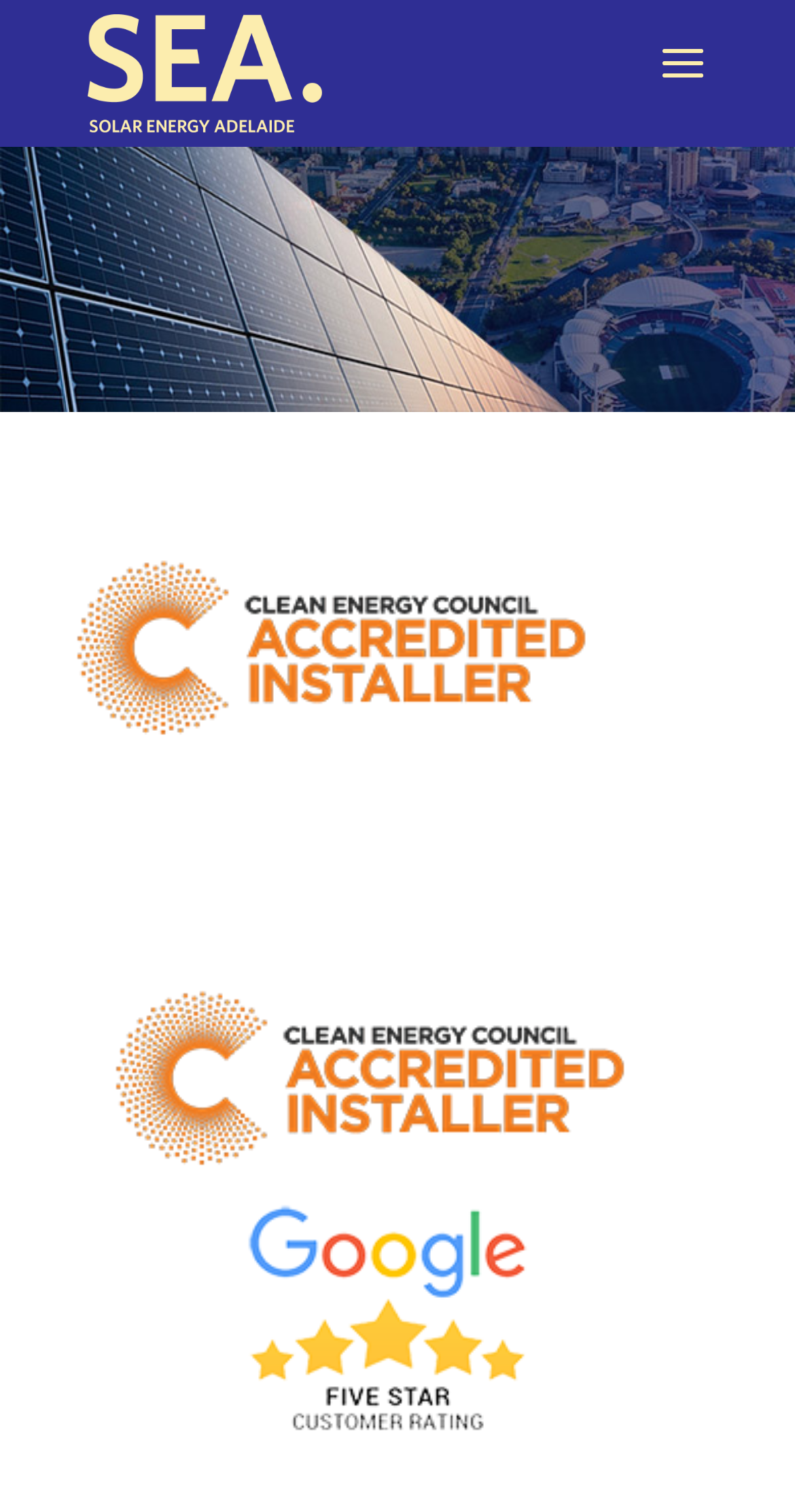Construct a comprehensive caption that outlines the webpage's structure and content.

The webpage is about solar energy systems in Australia, specifically highlighting custom-designed solutions for individual energy needs and roof designs. 

At the top, there is a logo image with the text "Solar Energy Adelaide" next to it, which is also a clickable link. 

Below the logo, a prominent heading "Our Solar Systems" is displayed, taking up most of the width of the page. 

To the right of the heading, there is an image of a "clean energy council solar installer" badge, indicating the company's certification. 

Underneath the badge, a call-to-action button "GET QUOTE" is positioned, encouraging visitors to take action. 

Further down, another "clean energy council solar installer" badge is displayed, followed by a "Google Review" image, likely showcasing the company's reputation and customer feedback.